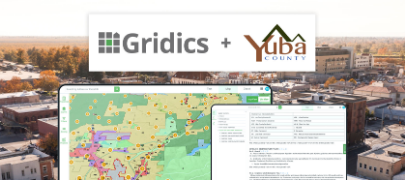What is the goal of the partnership between Gridics and Yuba County?
Please respond to the question with a detailed and informative answer.

The partnership between Gridics and Yuba County aims to streamline processes and enhance community engagement in urban development, as stated in the caption, which highlights the collaborative effort towards modernizing municipal zoning.